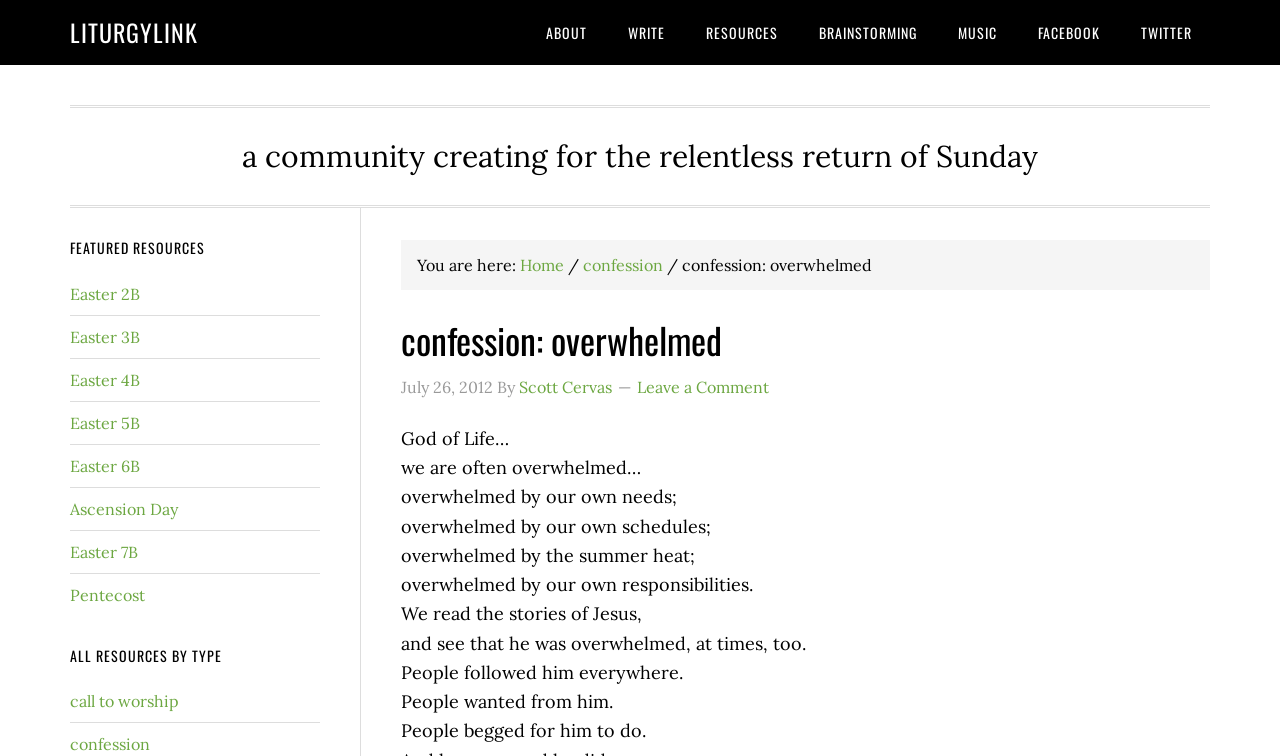Using the element description: "call to worship", determine the bounding box coordinates. The coordinates should be in the format [left, top, right, bottom], with values between 0 and 1.

[0.055, 0.914, 0.14, 0.941]